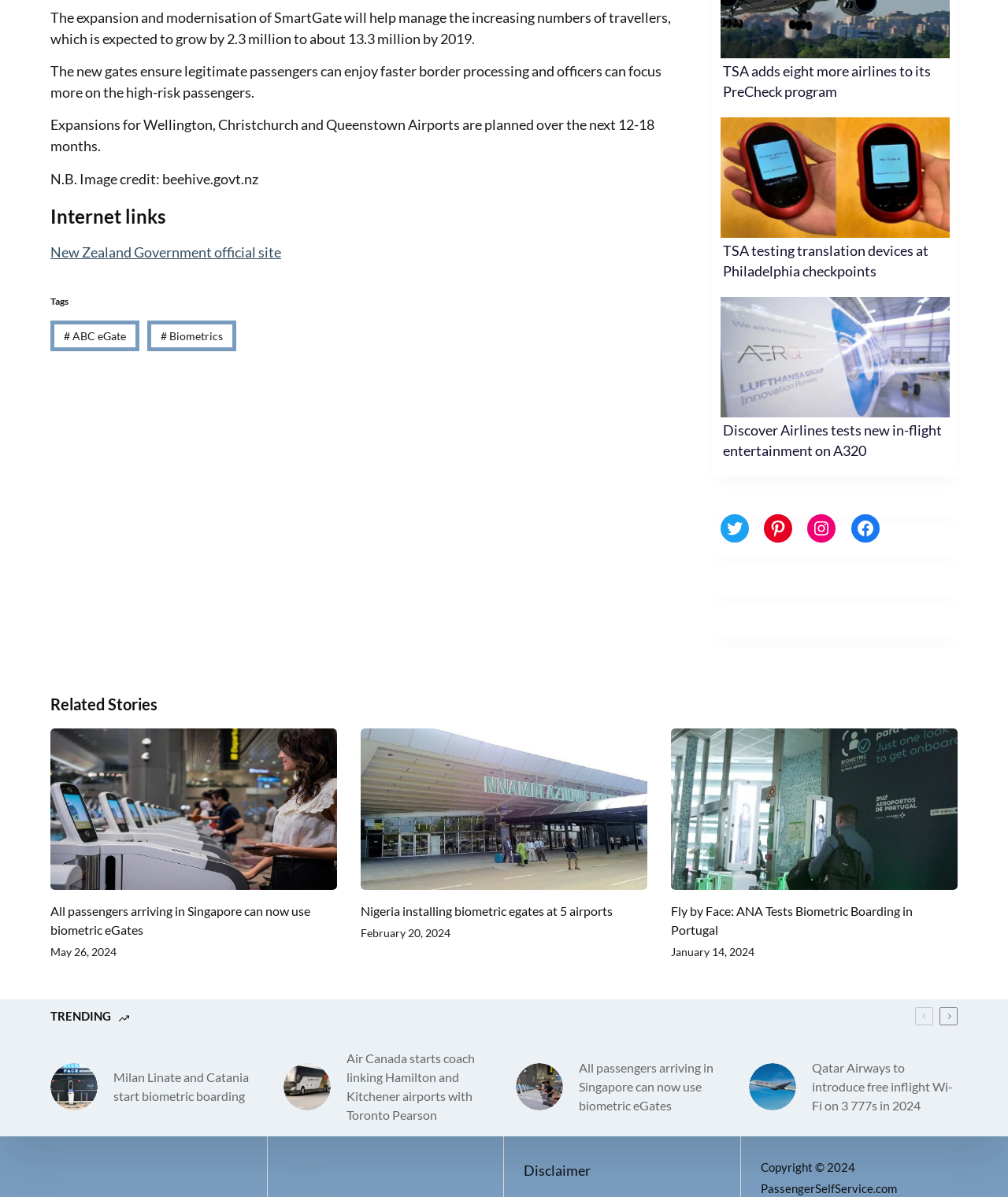Please identify the bounding box coordinates of the element that needs to be clicked to perform the following instruction: "View the image of Air Canada Landine bus".

[0.281, 0.888, 0.328, 0.927]